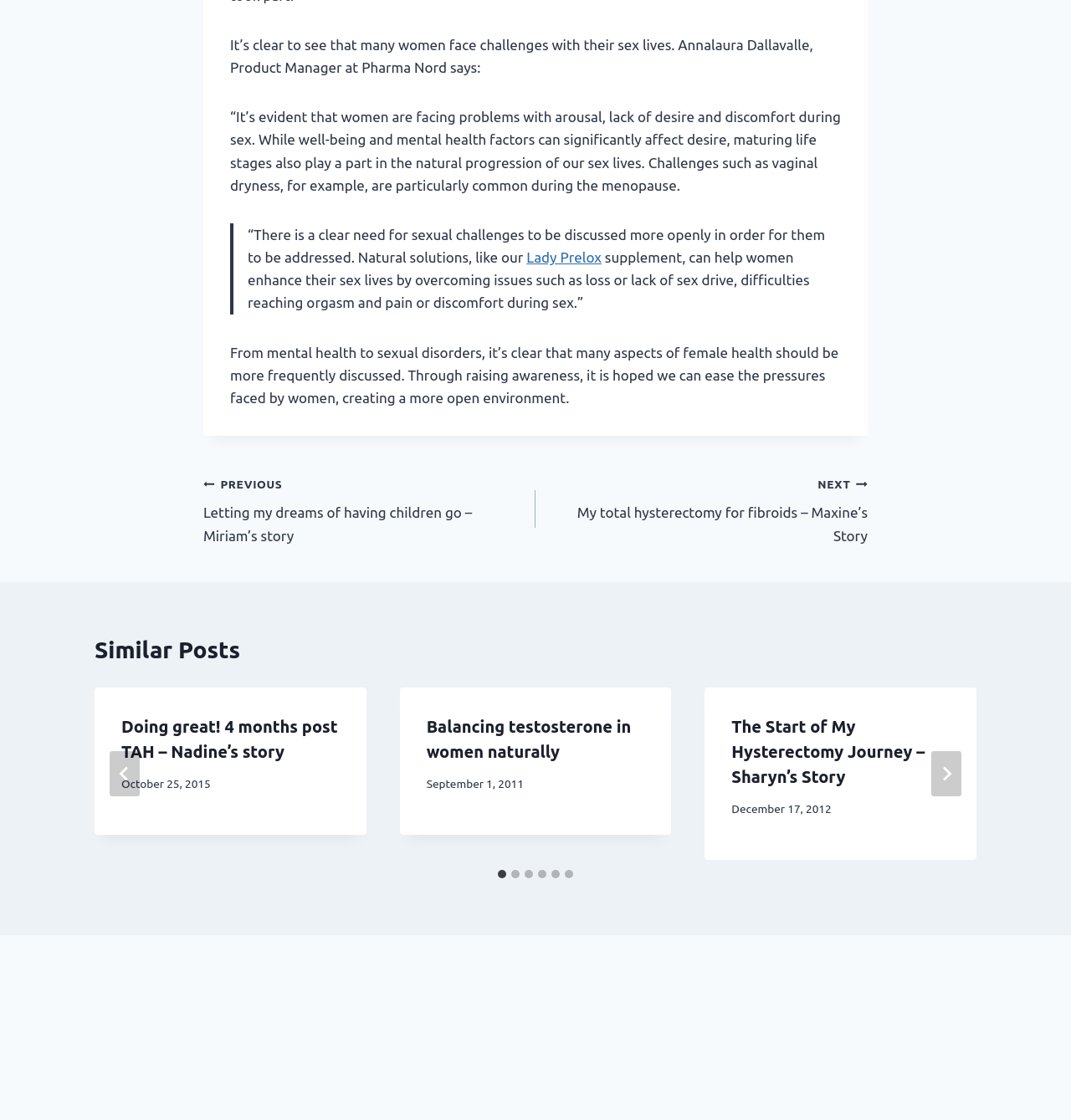Who is quoted in the article?
Based on the image, provide your answer in one word or phrase.

Annalaura Dallavalle